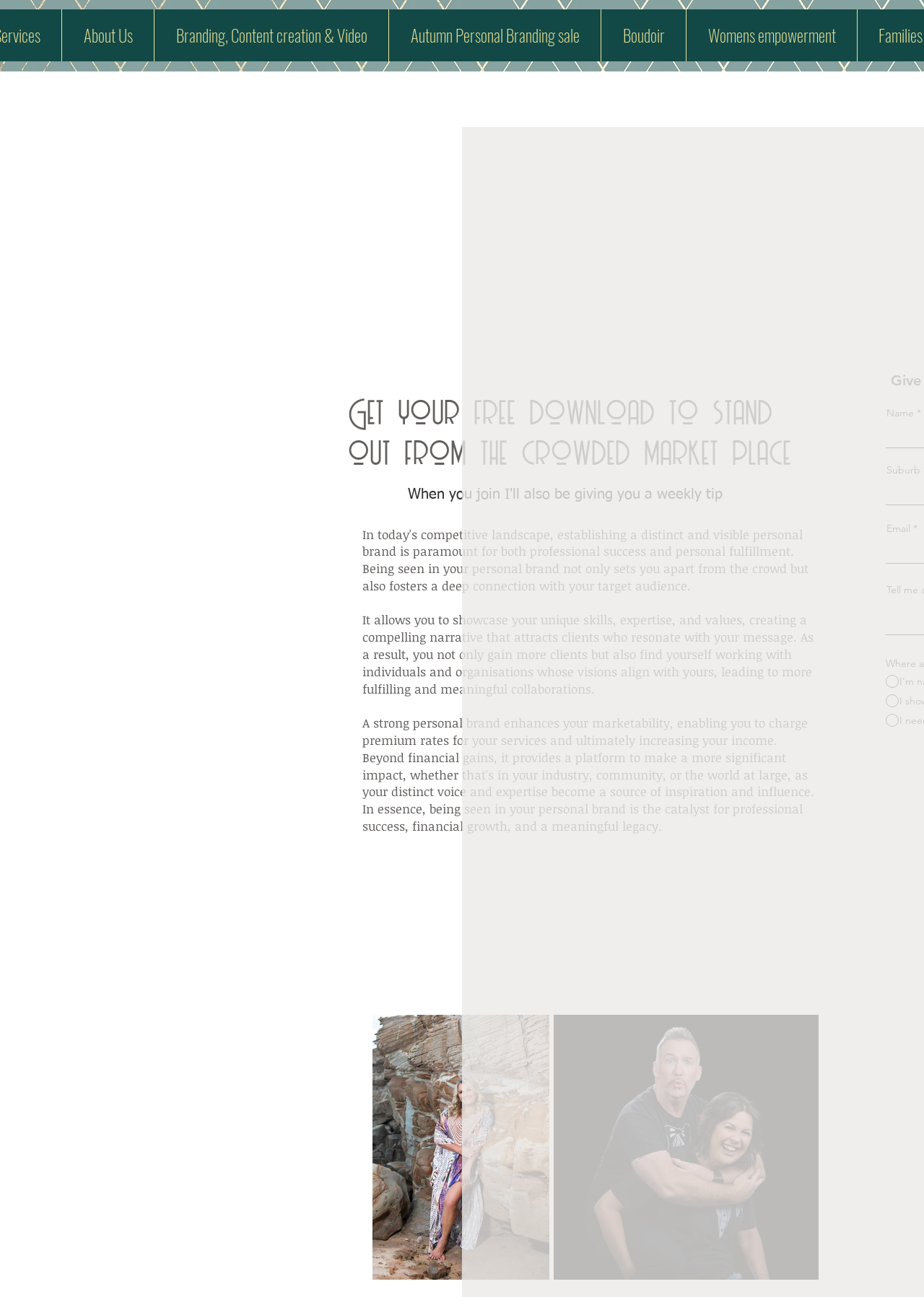What is the benefit of establishing a strong personal brand?
Based on the visual content, answer with a single word or a brief phrase.

Increased income